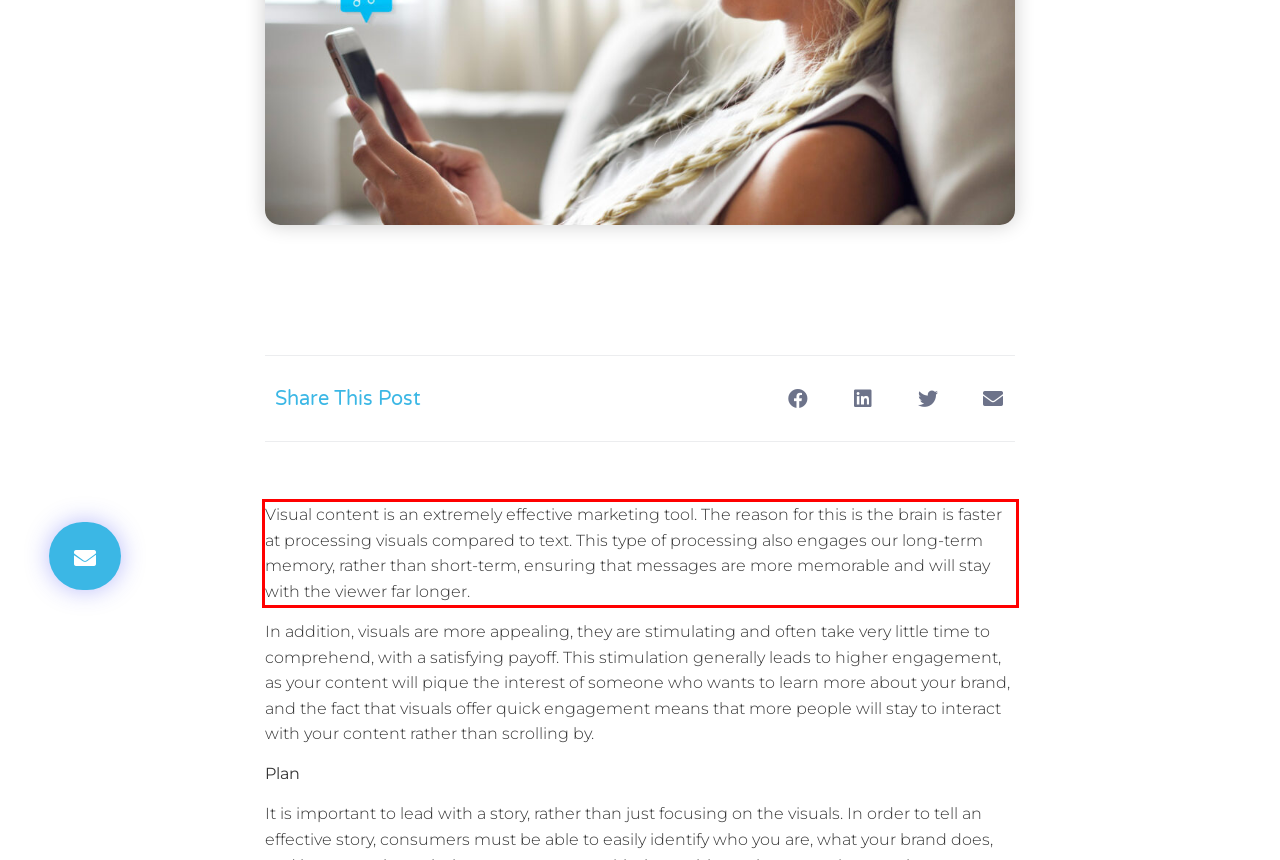Analyze the webpage screenshot and use OCR to recognize the text content in the red bounding box.

Visual content is an extremely effective marketing tool. The reason for this is the brain is faster at processing visuals compared to text. This type of processing also engages our long-term memory, rather than short-term, ensuring that messages are more memorable and will stay with the viewer far longer.